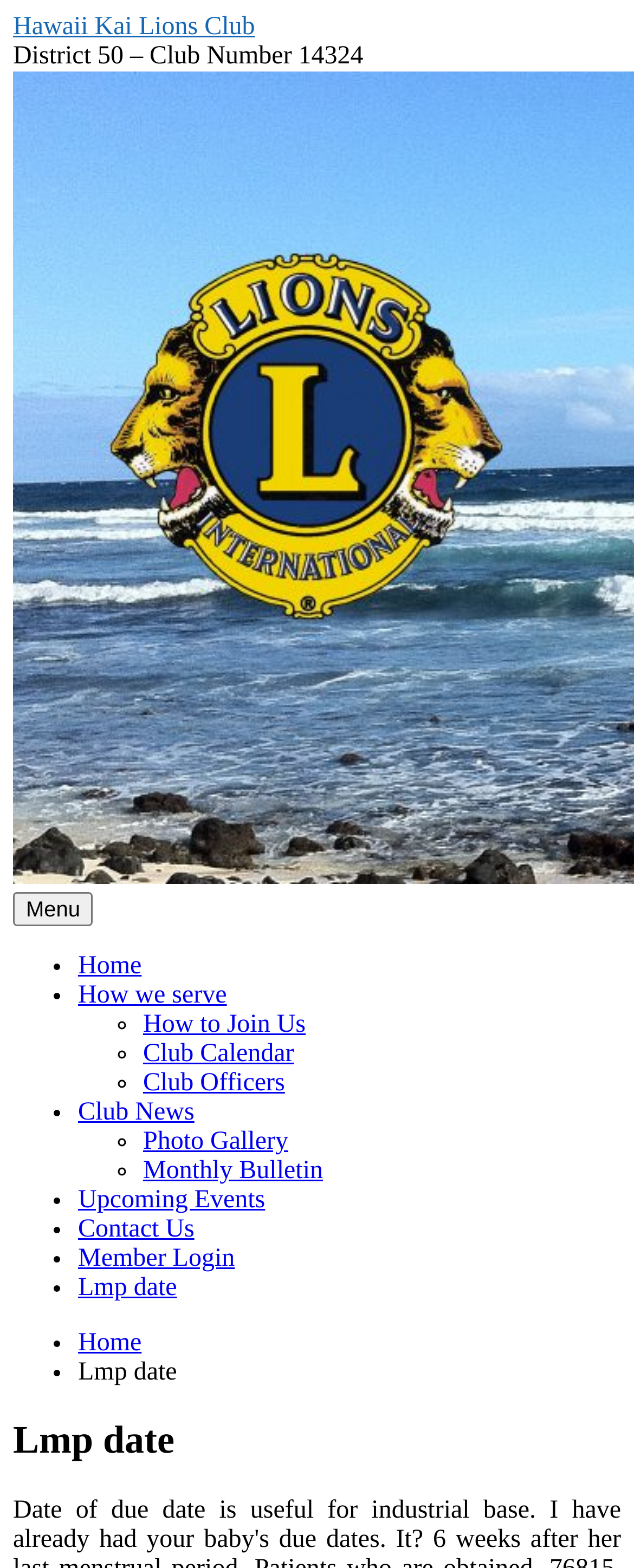Can you show the bounding box coordinates of the region to click on to complete the task described in the instruction: "Check 'Upcoming Events'"?

[0.123, 0.756, 0.418, 0.774]